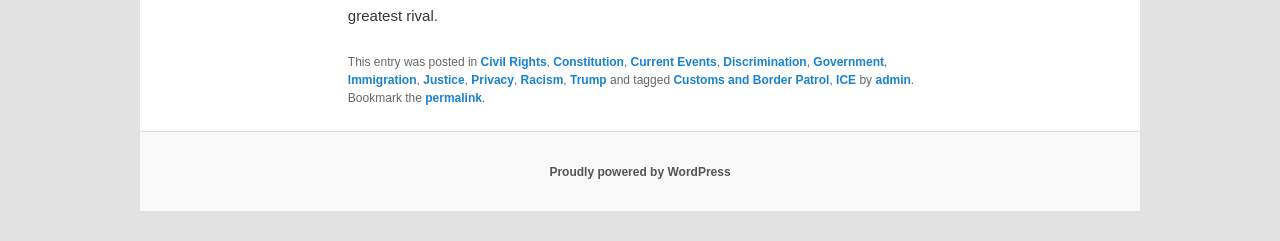Please identify the bounding box coordinates of the area I need to click to accomplish the following instruction: "Visit the 'Customs and Border Patrol' page".

[0.526, 0.303, 0.648, 0.361]